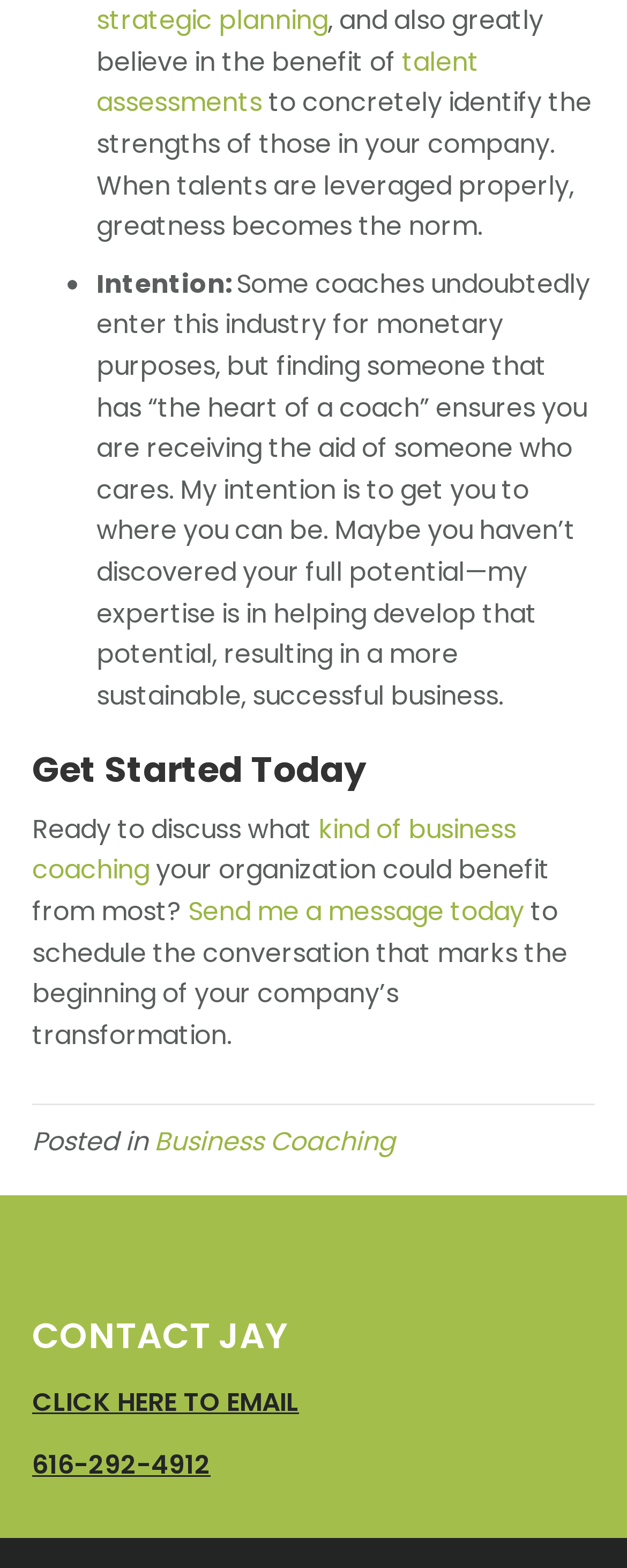Given the element description Send me a message today, predict the bounding box coordinates for the UI element in the webpage screenshot. The format should be (top-left x, top-left y, bottom-right x, bottom-right y), and the values should be between 0 and 1.

[0.3, 0.569, 0.836, 0.593]